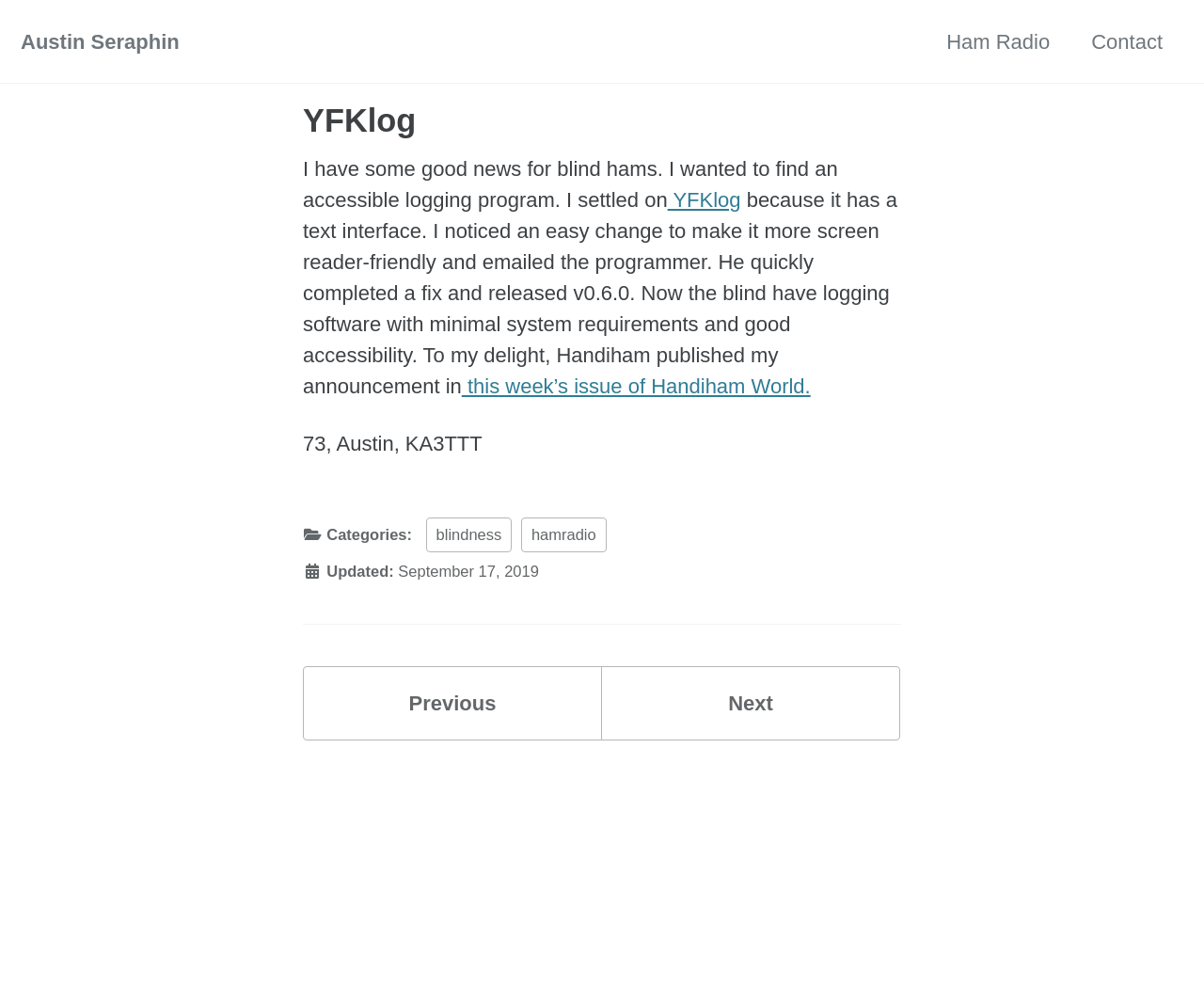Using the provided description: "Contact", find the bounding box coordinates of the corresponding UI element. The output should be four float numbers between 0 and 1, in the format [left, top, right, bottom].

[0.906, 0.026, 0.966, 0.057]